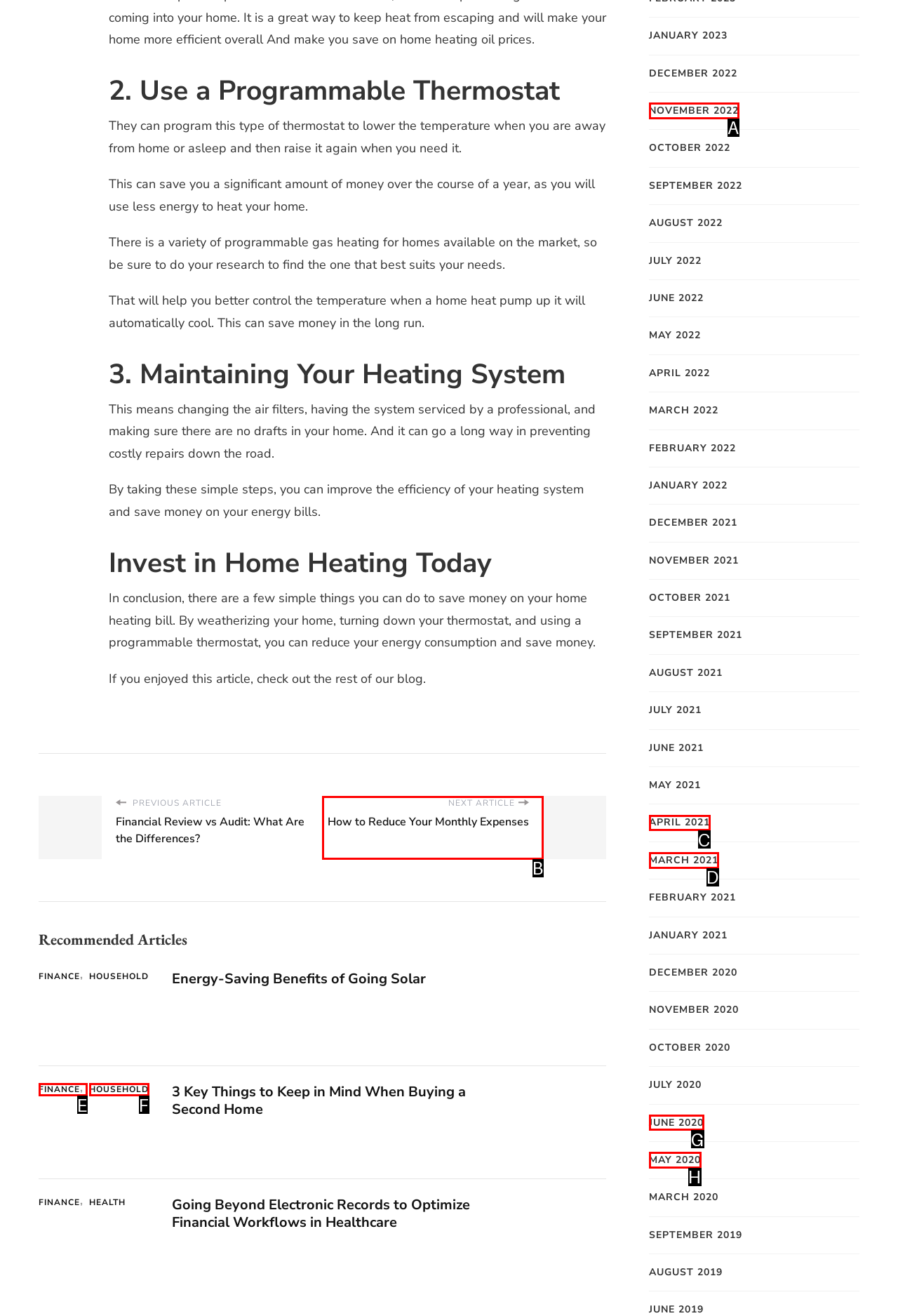Select the correct HTML element to complete the following task: Click on the 'NEXT ARTICLE How to Reduce Your Monthly Expenses' link
Provide the letter of the choice directly from the given options.

B